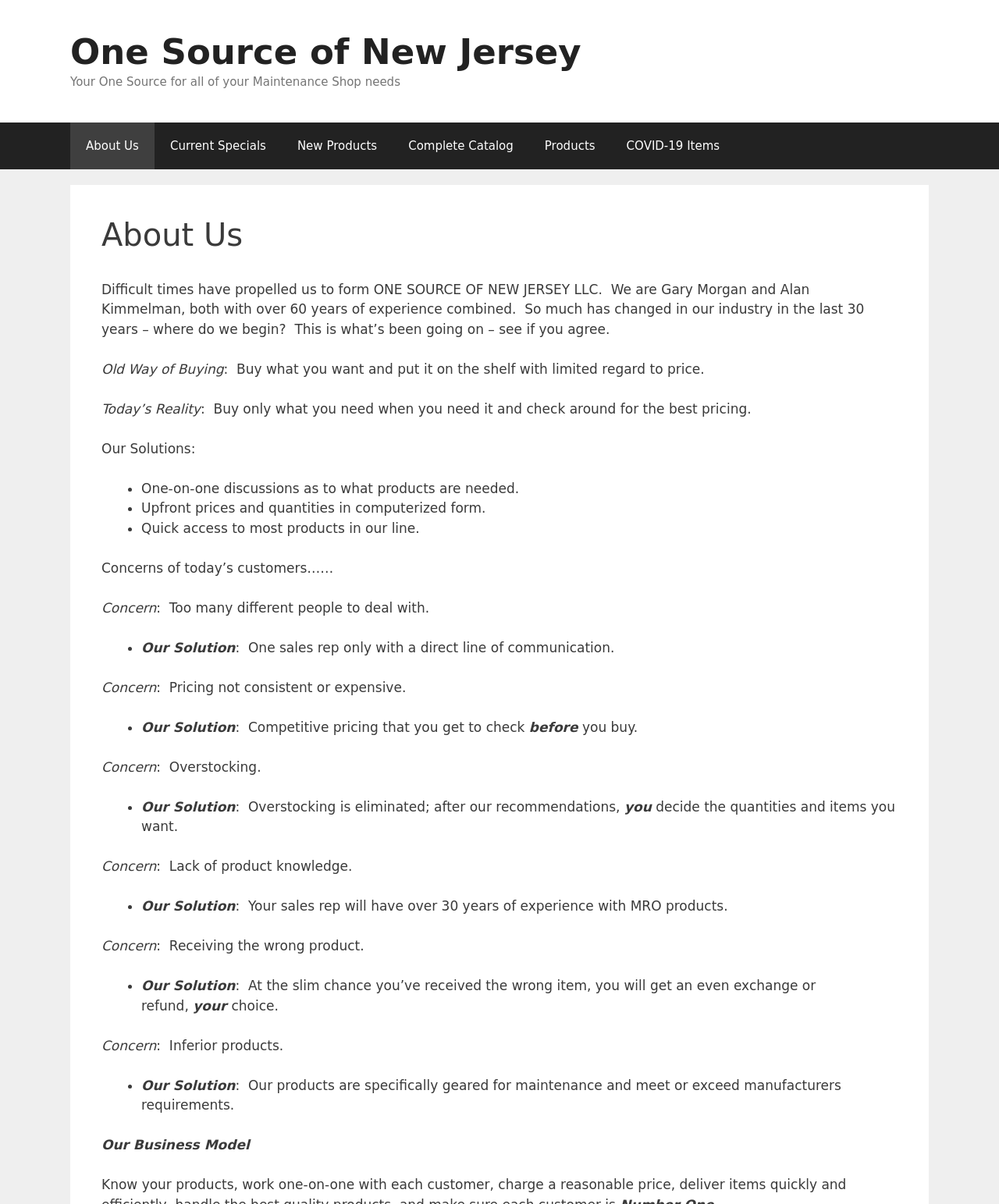Provide a comprehensive caption for the webpage.

The webpage is about "One Source of New Jersey", a company that provides maintenance shop needs. At the top, there is a banner with the company name and a tagline "Your One Source for all of your Maintenance Shop needs". Below the banner, there is a navigation menu with 6 links: "About Us", "Current Specials", "New Products", "Complete Catalog", "Products", and "COVID-19 Items".

The main content of the webpage is divided into sections. The first section has a heading "About Us" and a paragraph of text that introduces the company founders, Gary Morgan and Alan Kimmelman, and their experience in the industry. 

The next section compares the old way of buying products with the current reality. The old way is described as buying what you want and putting it on the shelf with limited regard to price, while the current reality is buying only what you need when you need it and checking around for the best pricing.

The following sections describe the company's solutions to various concerns of customers, including one-on-one discussions, upfront prices, quick access to products, dealing with one sales rep, competitive pricing, eliminating overstocking, and having a sales rep with product knowledge. Each concern is listed with a bullet point, followed by the company's solution.

At the bottom of the page, there is a section titled "Our Business Model", but it does not have any detailed information.

There are no images on the page, only text. The layout is simple and easy to read, with clear headings and concise text.